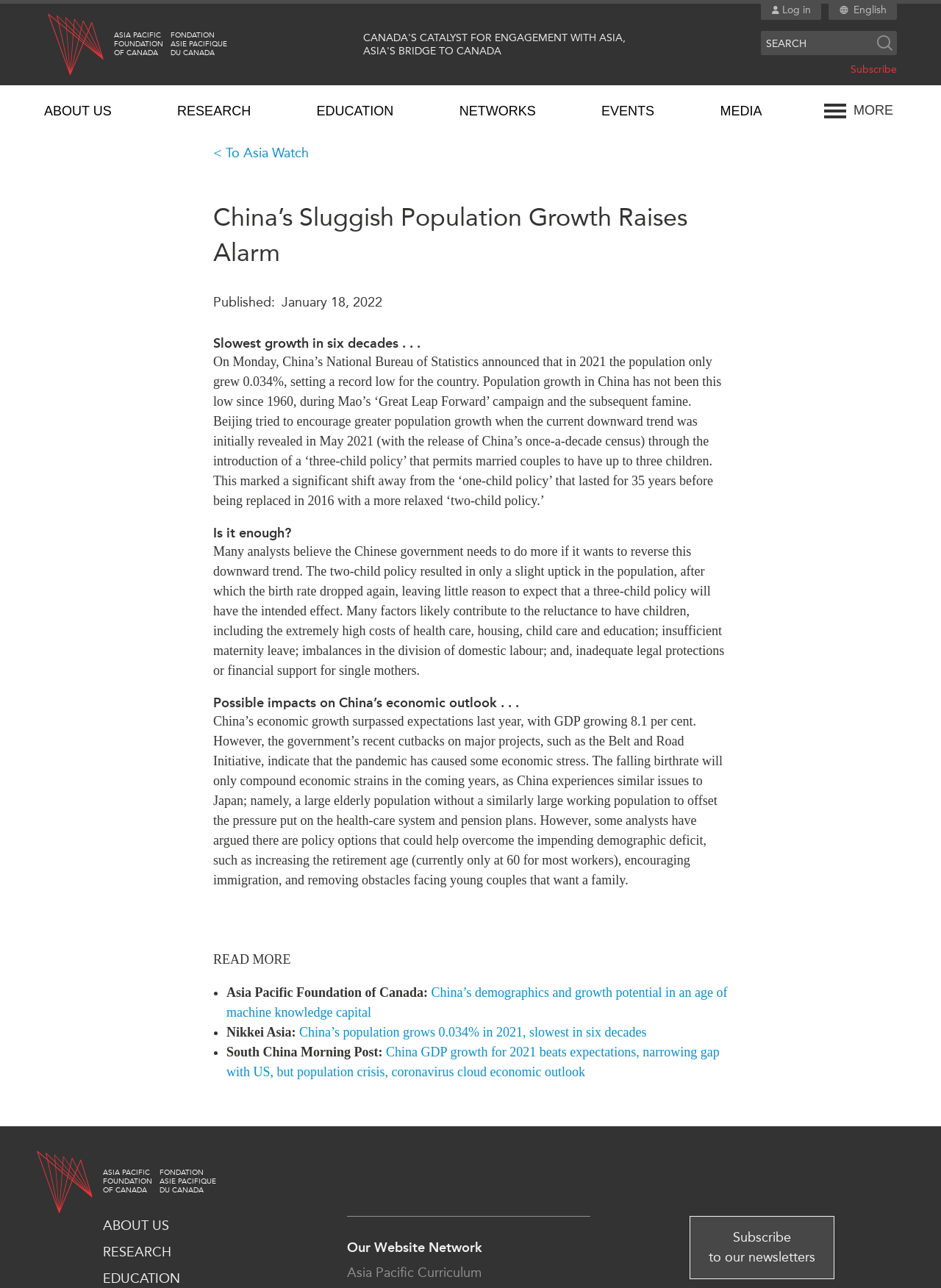Determine the bounding box coordinates of the target area to click to execute the following instruction: "view podcasts."

None